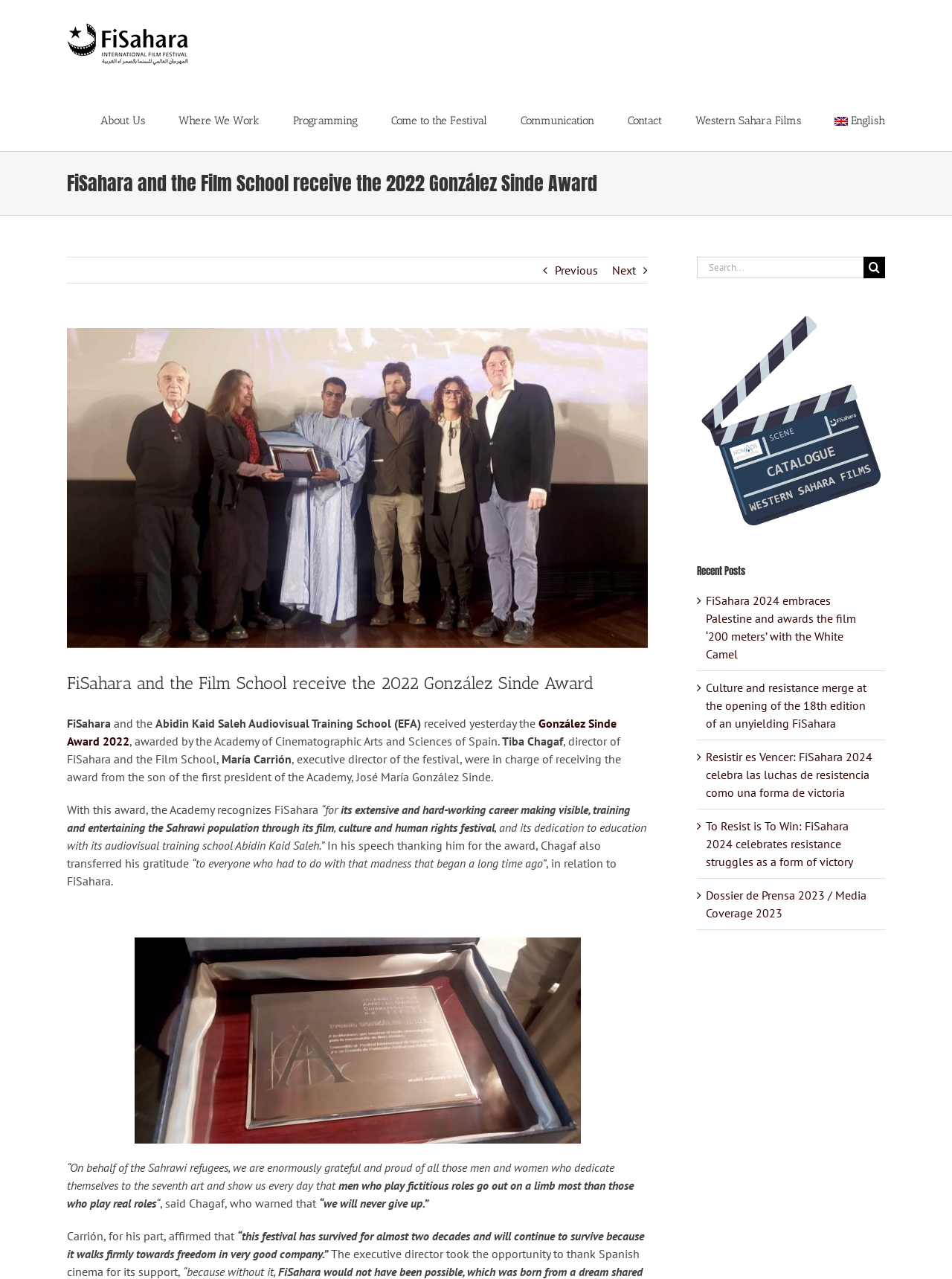What award did FiSahara and the Film School receive?
Give a thorough and detailed response to the question.

I found this answer by reading the text in the webpage, specifically the sentence 'FiSahara and the Film School receive the 2022 González Sinde Award'.